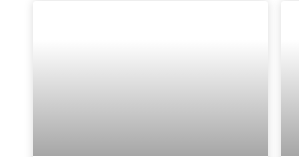Provide a thorough and detailed caption for the image.

The image serves as an illustration for an article titled "How To Change Shutter Speed on the Sony a7III." Located centrally within its respective section, it provides a visual reference to the content. This article likely offers insights and guidelines for photographers looking to understand and modify the shutter speed settings on the Sony a7III camera, enhancing their photography skills. The image is a crucial element of the article, drawing attention to the associated topic and supporting the overall content engagement.